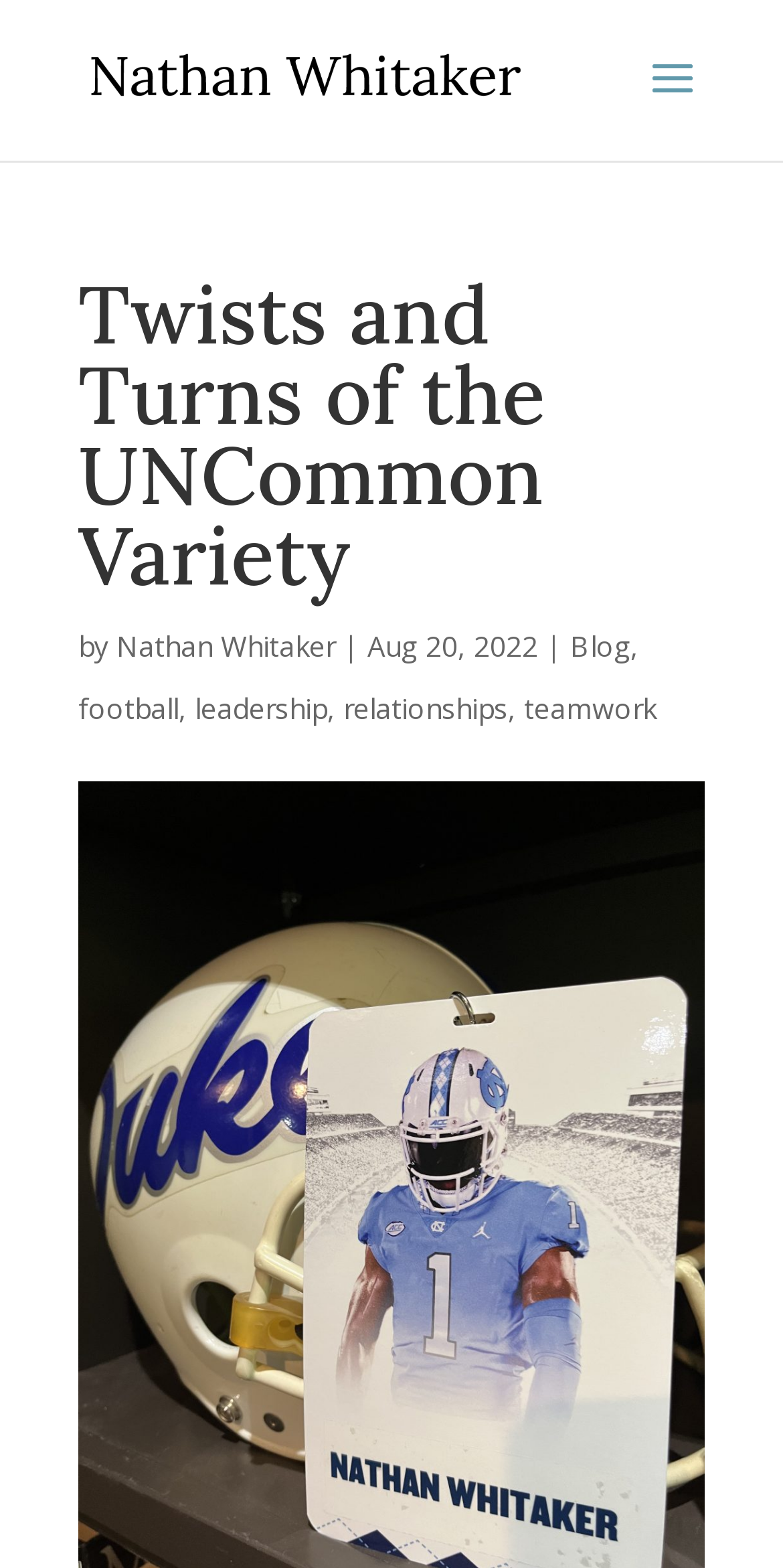What is the date of the blog post?
Please provide a single word or phrase as your answer based on the screenshot.

Aug 20, 2022